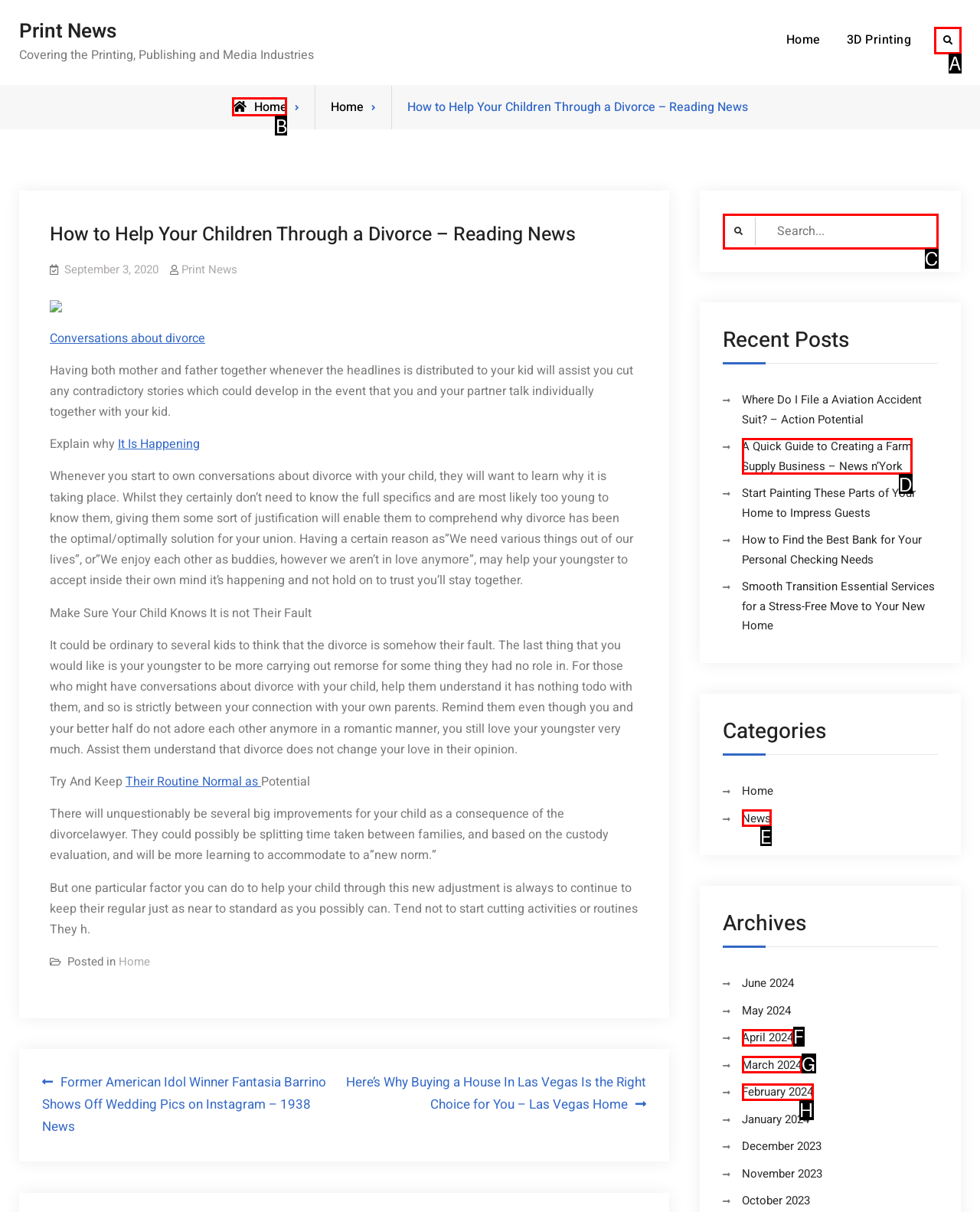Point out the HTML element that matches the following description: parent_node: Search for: name="s" placeholder="Search..."
Answer with the letter from the provided choices.

C